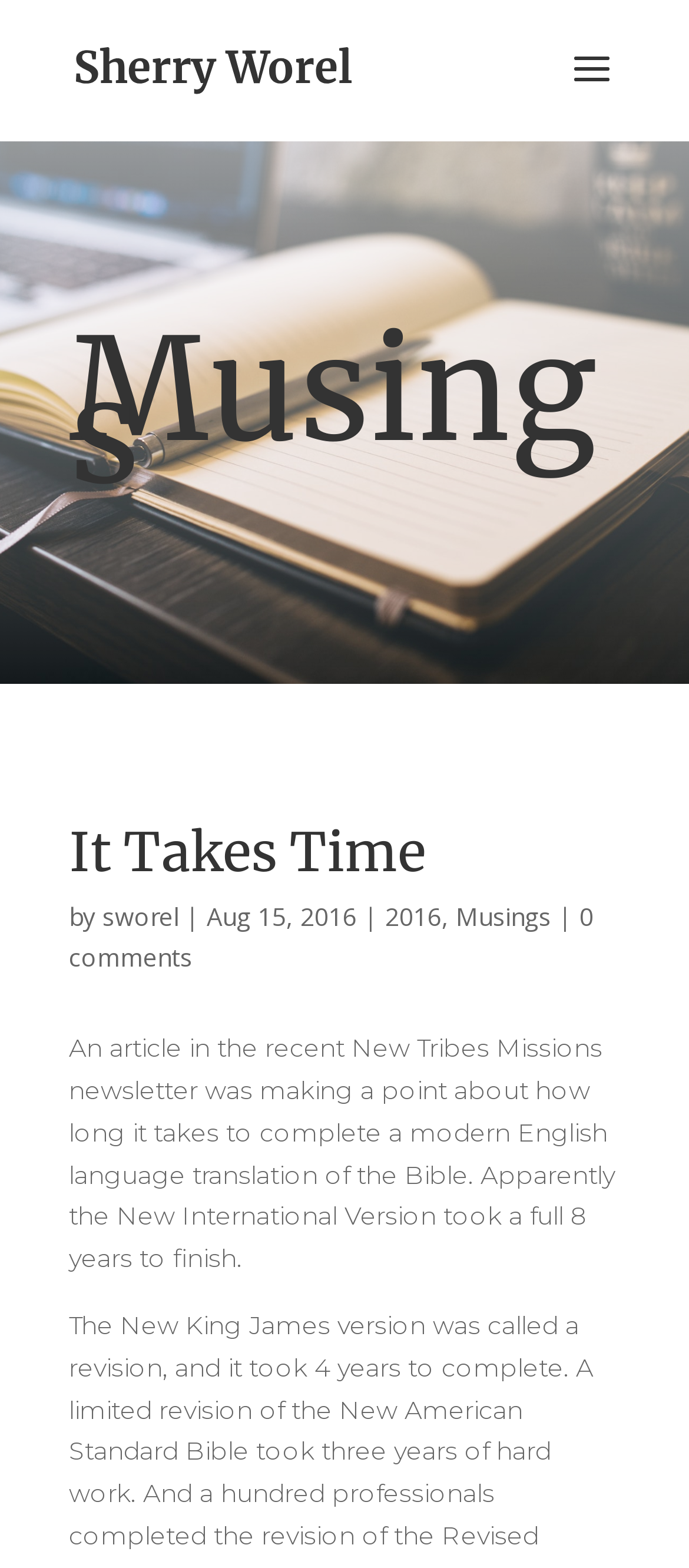Respond to the question below with a single word or phrase: What is the author's name?

Sherry Worel